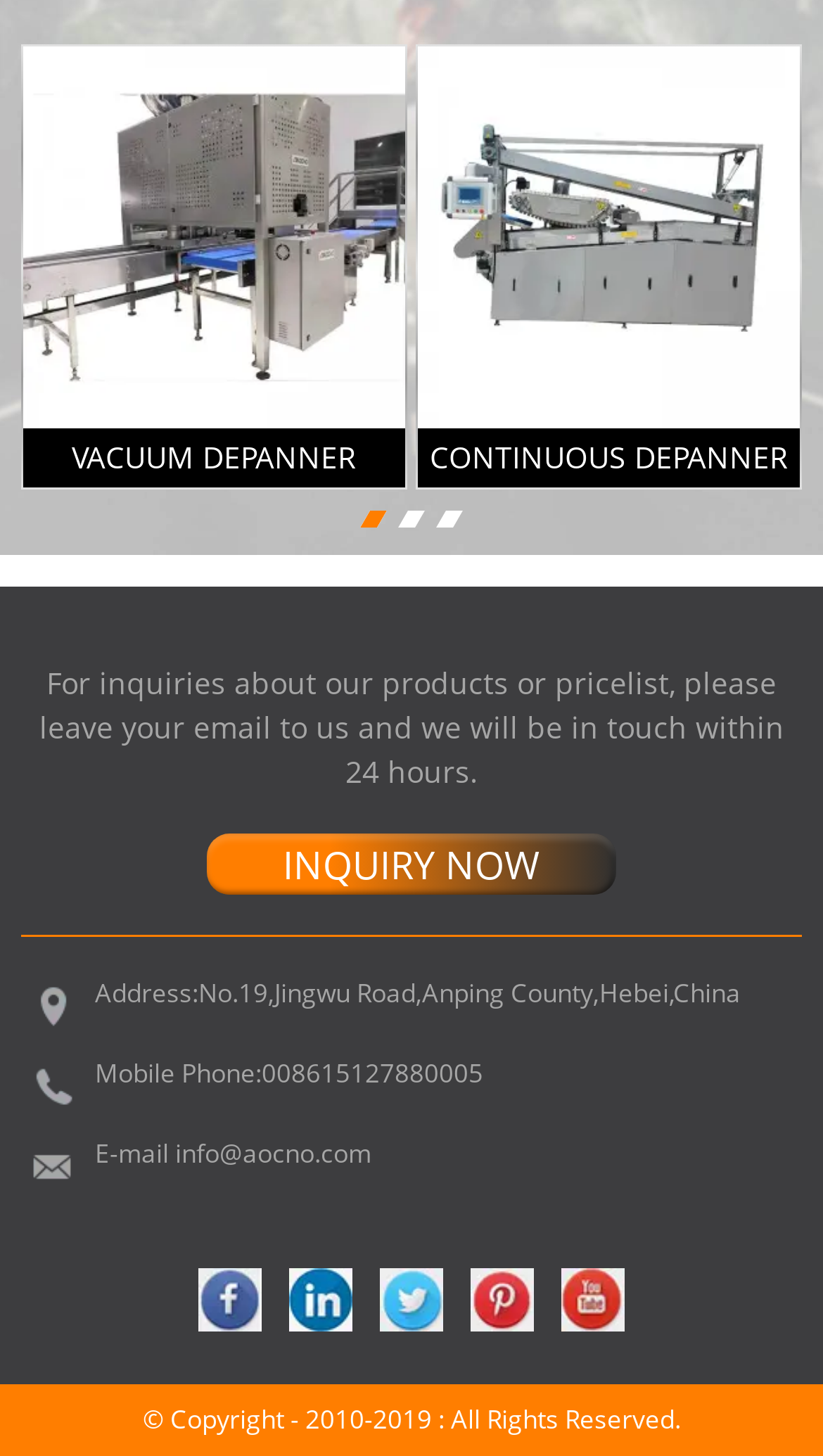Pinpoint the bounding box coordinates of the area that should be clicked to complete the following instruction: "View more about Continuous Depanner". The coordinates must be given as four float numbers between 0 and 1, i.e., [left, top, right, bottom].

[0.508, 0.032, 0.972, 0.294]